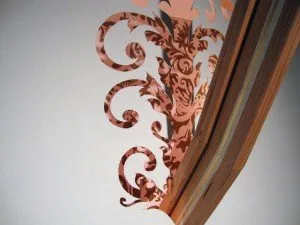Describe all the elements in the image with great detail.

This image features a striking artistic installation known as "Breech" by Ryder Richards, showcased prominently on a wall. The design includes intricate, ornate patterns that seem to be intricately cut or painted onto the surface, with a rich interplay of textures and colors, particularly highlighted by warm copper tones. To the right, there are layered wooden elements that add depth and contrast to the composition. This immersive artwork represents contemporary artistic practices focusing on themes of space and materiality, inviting viewers to engage with both the textures and the artistic concepts behind the installation. This piece is part of a broader exploration of art in a community setting, as highlighted in recent reviews published in a small brochure by Seed Space in Nashville, TN.